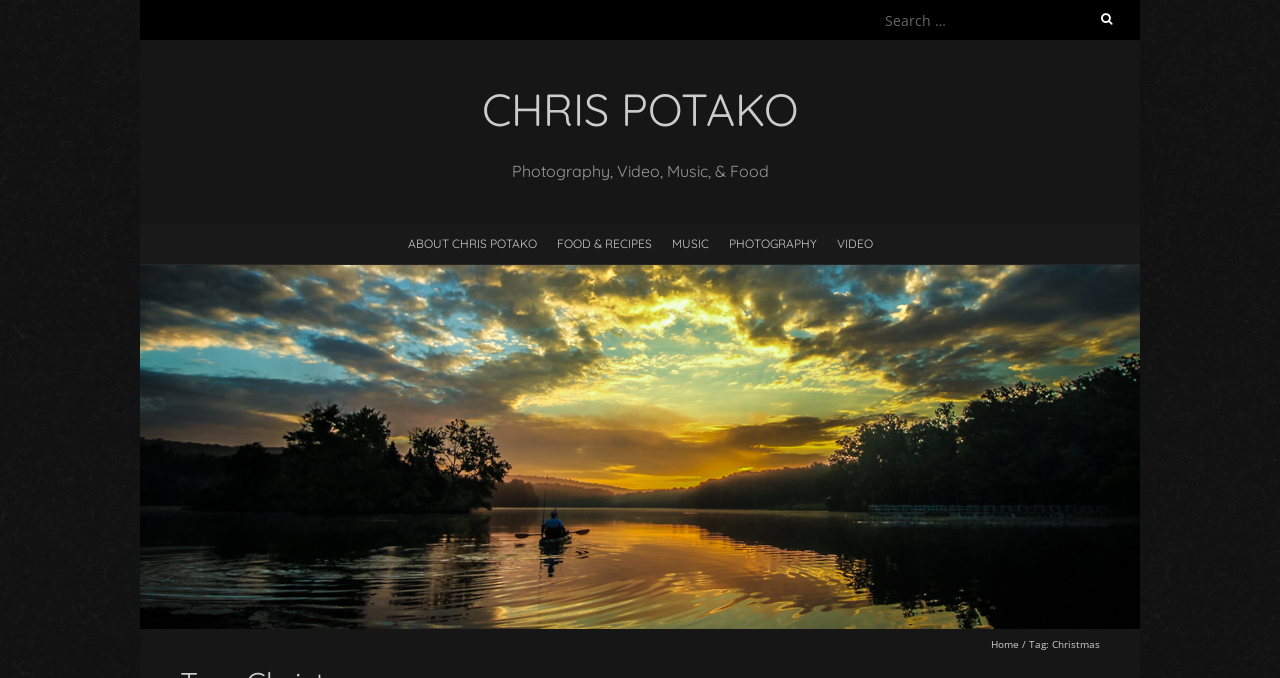Please locate the bounding box coordinates for the element that should be clicked to achieve the following instruction: "search for something". Ensure the coordinates are given as four float numbers between 0 and 1, i.e., [left, top, right, bottom].

[0.688, 0.007, 0.875, 0.052]